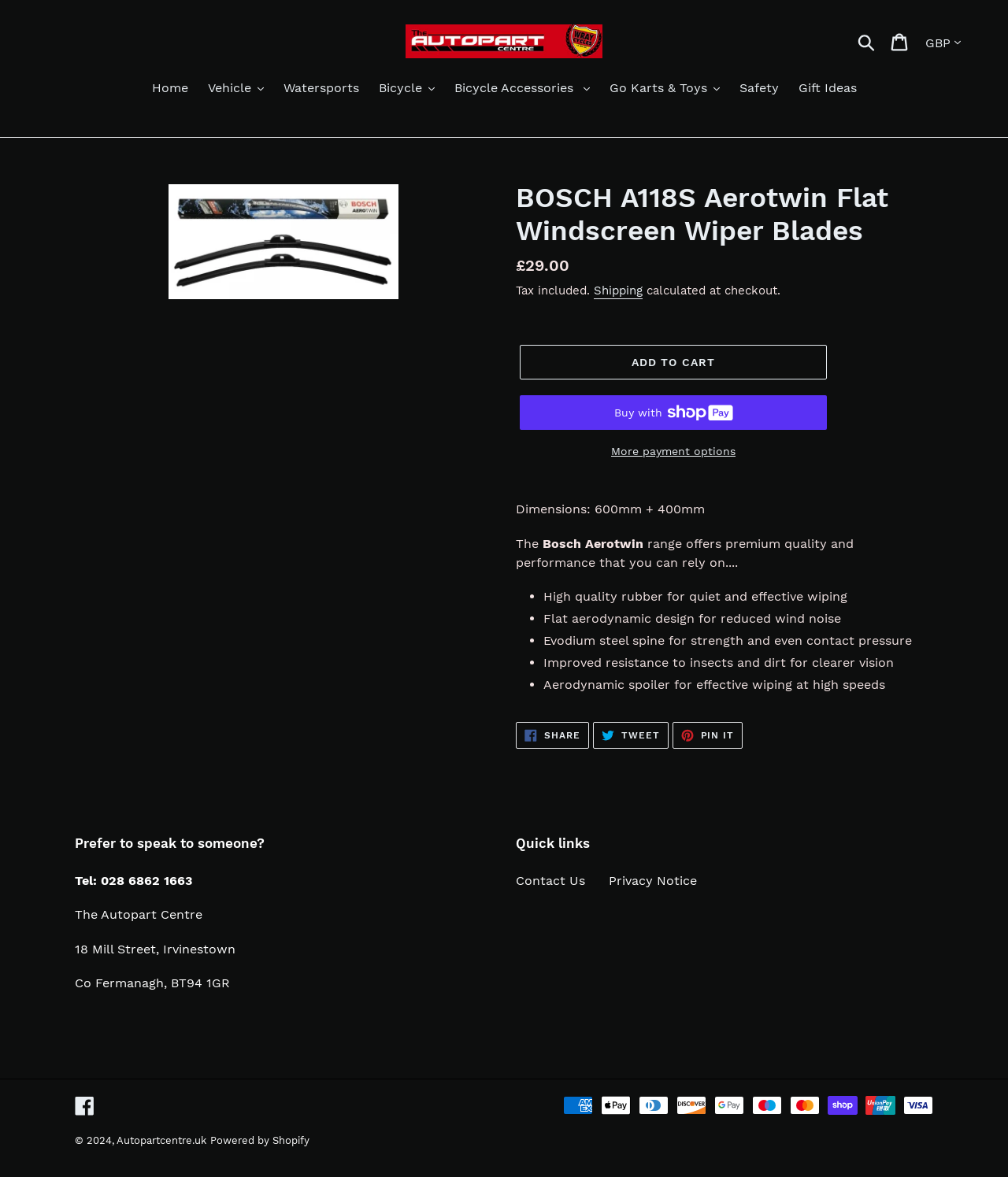Find the bounding box coordinates of the area that needs to be clicked in order to achieve the following instruction: "Share on Facebook". The coordinates should be specified as four float numbers between 0 and 1, i.e., [left, top, right, bottom].

[0.512, 0.614, 0.584, 0.636]